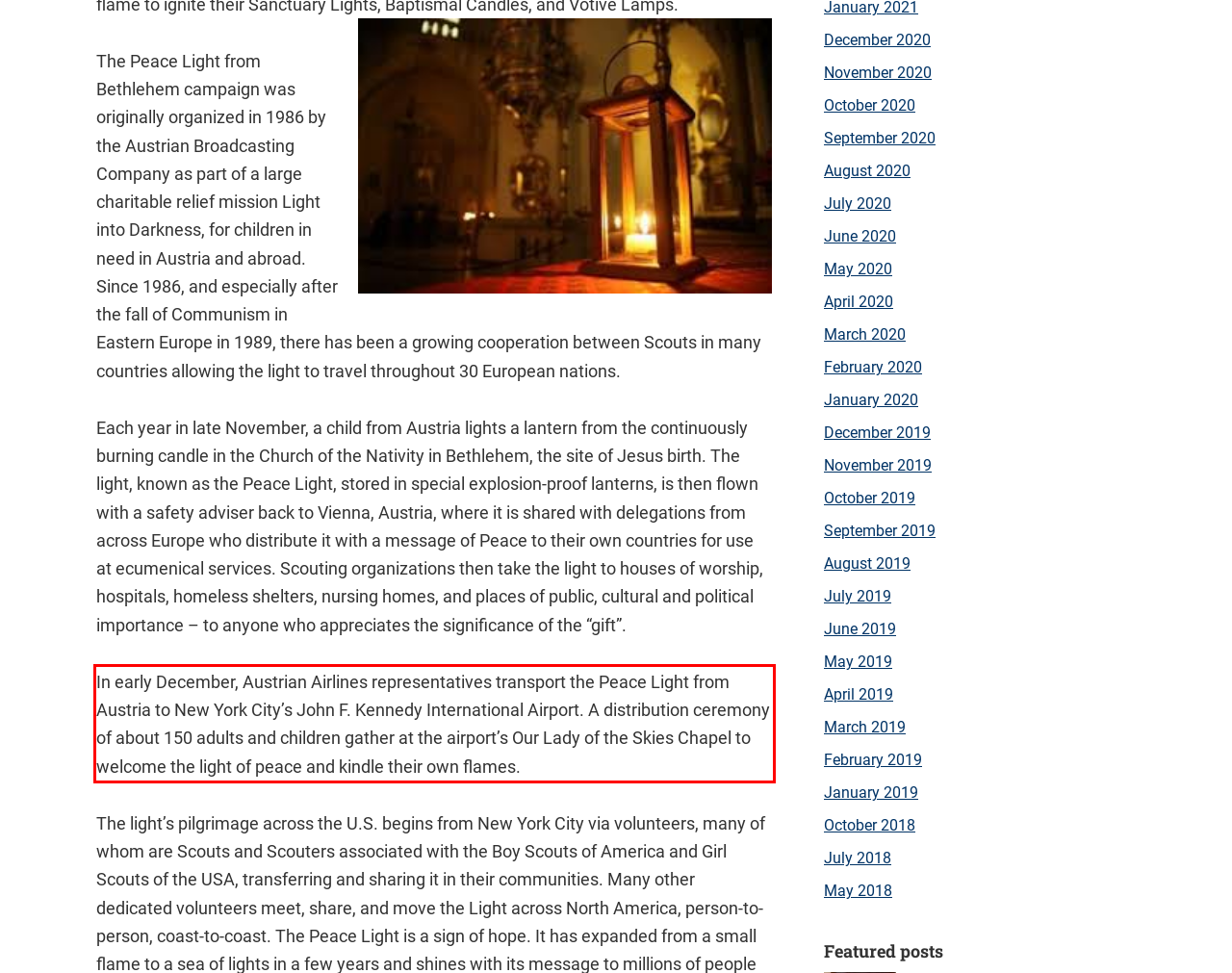Perform OCR on the text inside the red-bordered box in the provided screenshot and output the content.

In early December, Austrian Airlines representatives transport the Peace Light from Austria to New York City’s John F. Kennedy International Airport. A distribution ceremony of about 150 adults and children gather at the airport’s Our Lady of the Skies Chapel to welcome the light of peace and kindle their own flames.